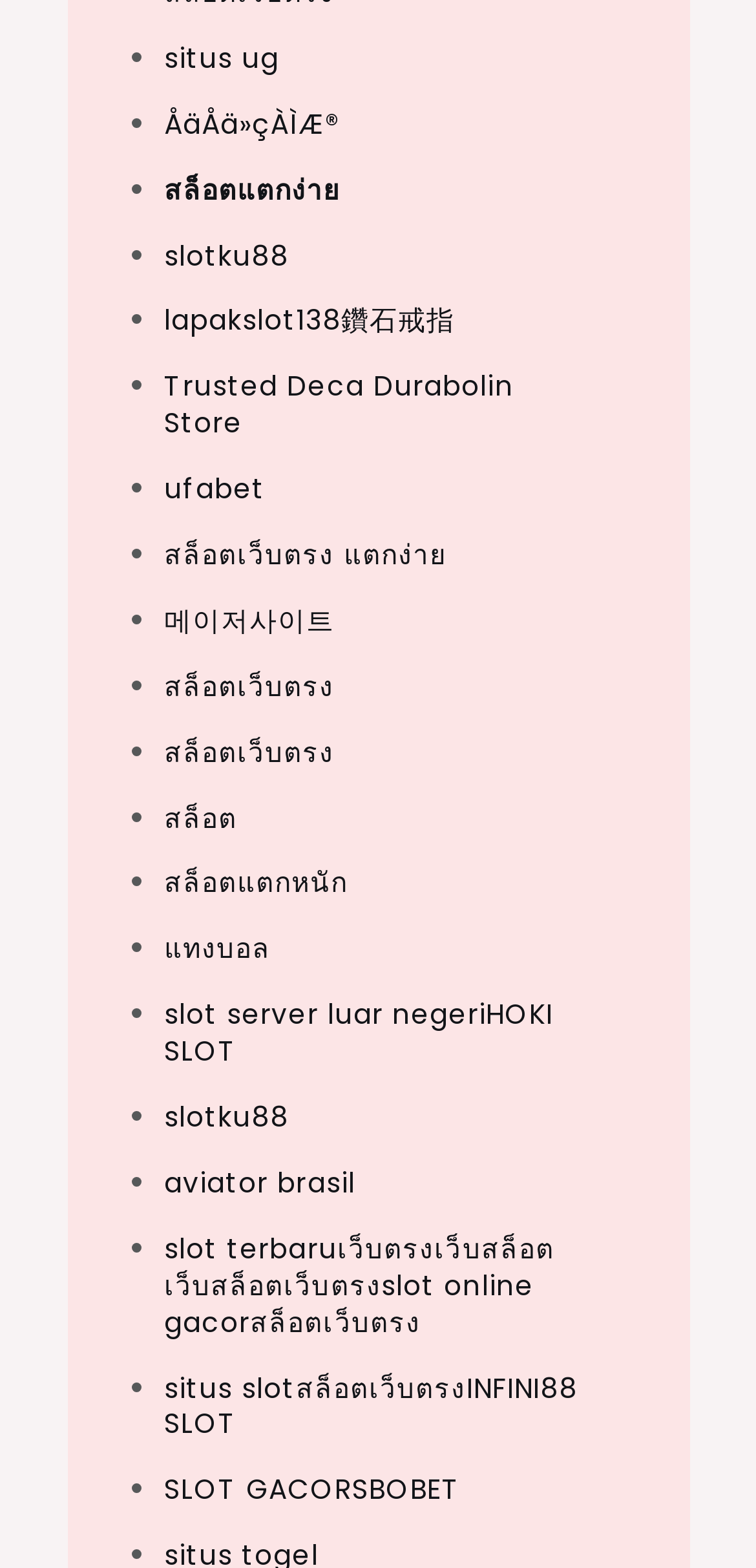Could you locate the bounding box coordinates for the section that should be clicked to accomplish this task: "Go to HOKI SLOT website".

[0.217, 0.635, 0.732, 0.683]